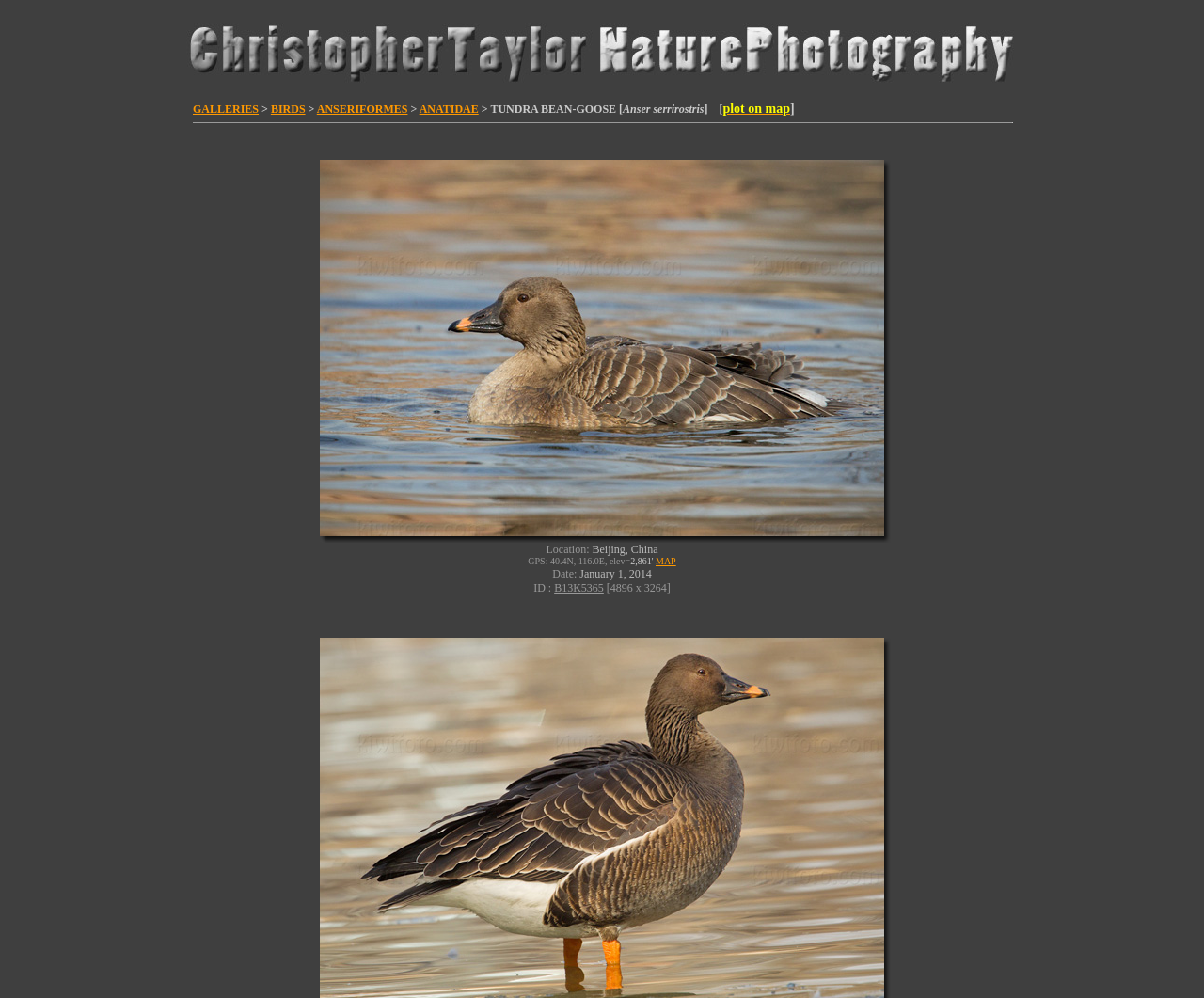Determine the bounding box for the described UI element: "GALLERIES".

[0.16, 0.103, 0.215, 0.116]